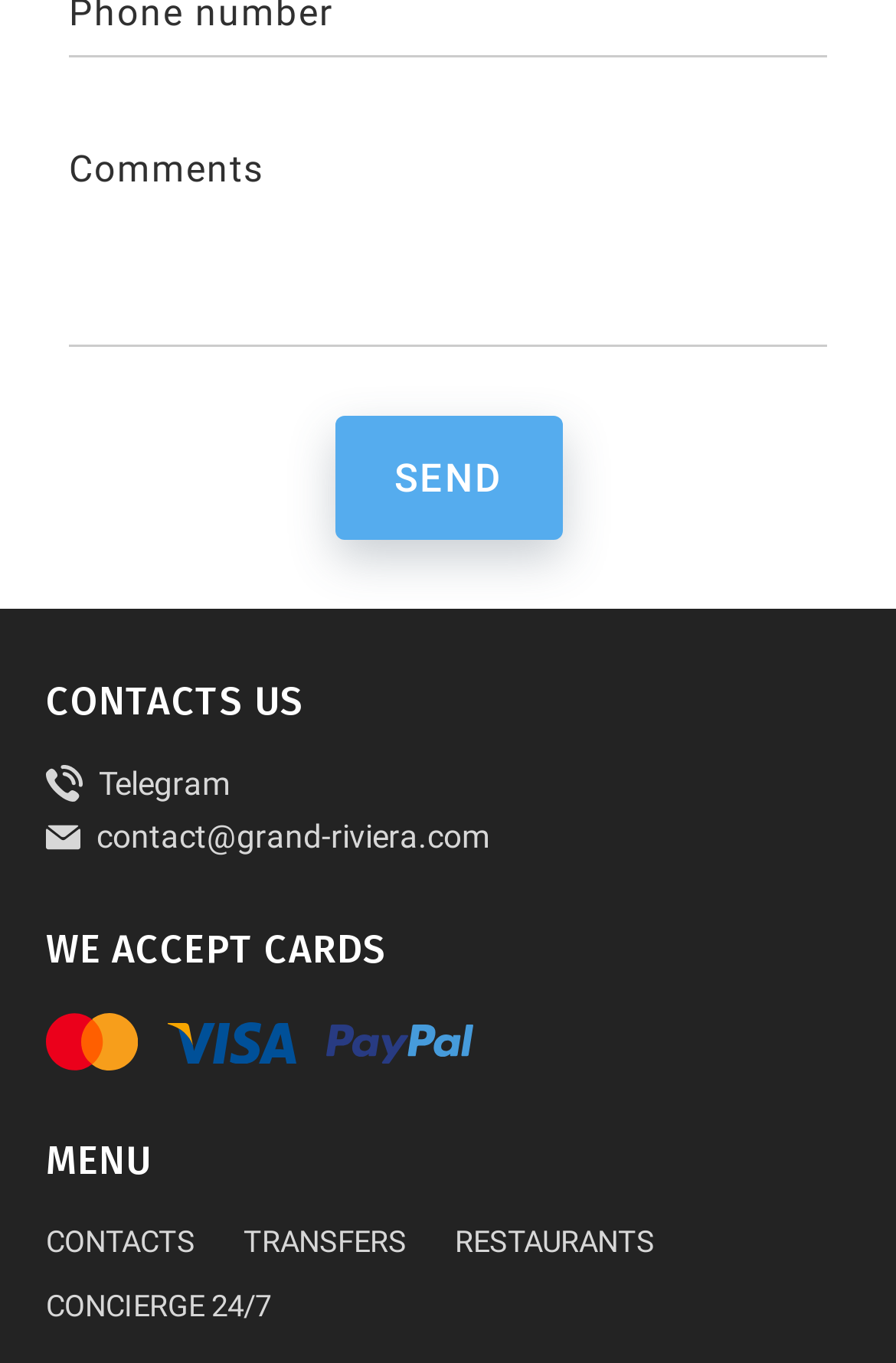Please find and report the bounding box coordinates of the element to click in order to perform the following action: "type in the comments field". The coordinates should be expressed as four float numbers between 0 and 1, in the format [left, top, right, bottom].

[0.077, 0.092, 0.923, 0.254]